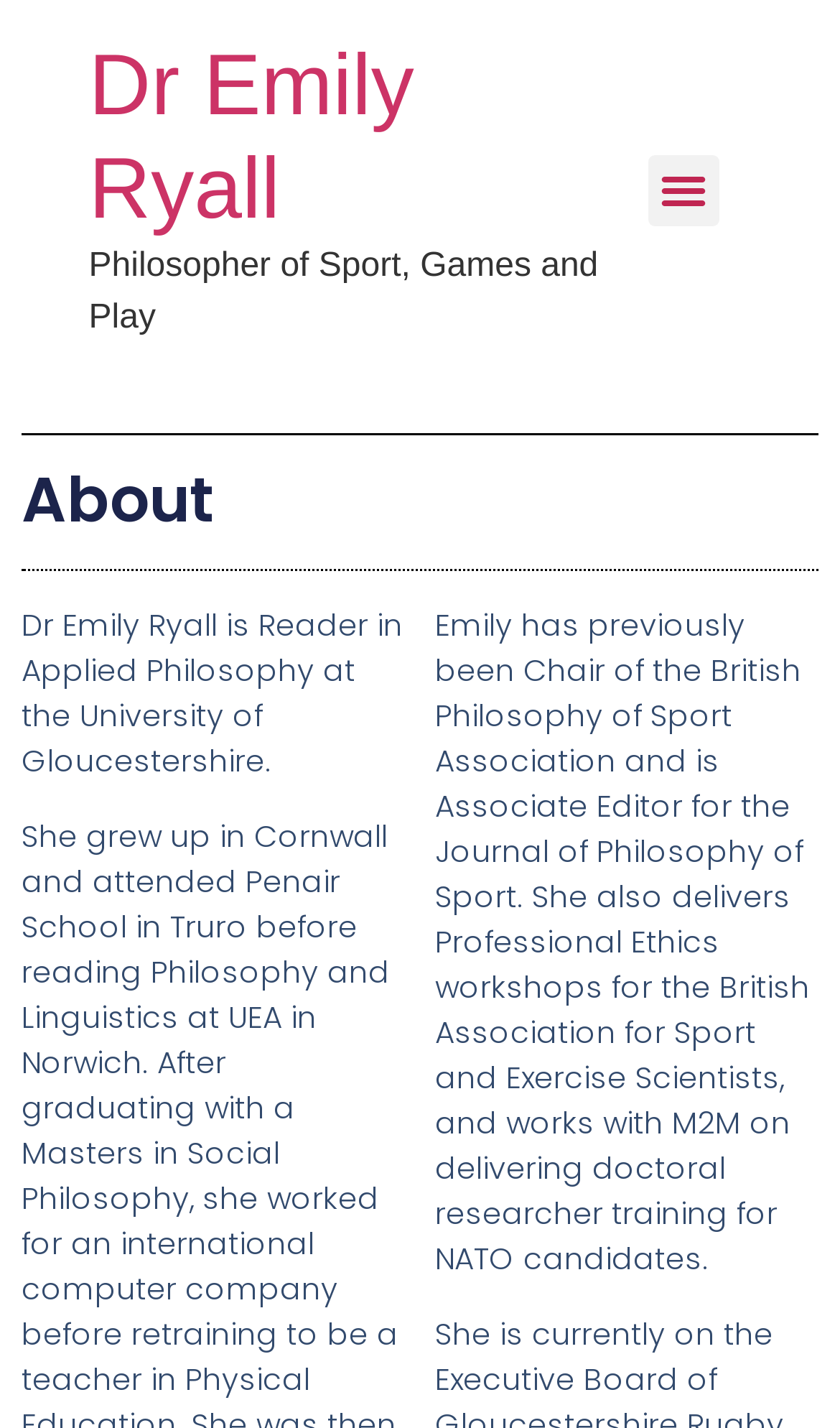Look at the image and give a detailed response to the following question: What journal is Dr Emily Ryall associated with?

The webpage states that Dr Emily Ryall 'is Associate Editor for the Journal of Philosophy of Sport', indicating her association with the journal.